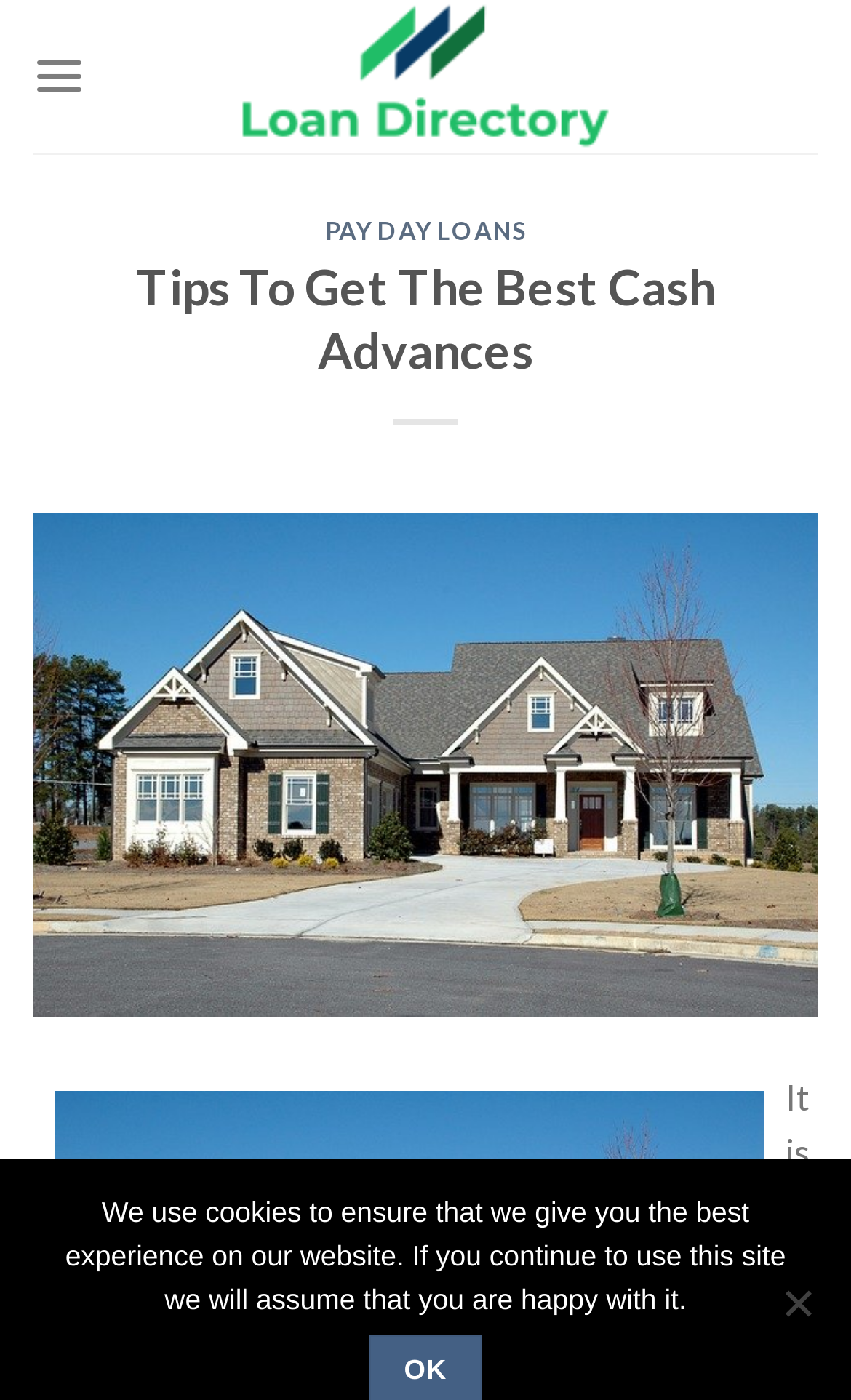What is the position of the 'Menu' link?
Please respond to the question thoroughly and include all relevant details.

By examining the bounding box coordinates of the 'Menu' link, we can see that its y1 and y2 values are relatively small, indicating that it is located near the top of the webpage. Its x1 and x2 values are also relatively small, indicating that it is located near the left side of the webpage.